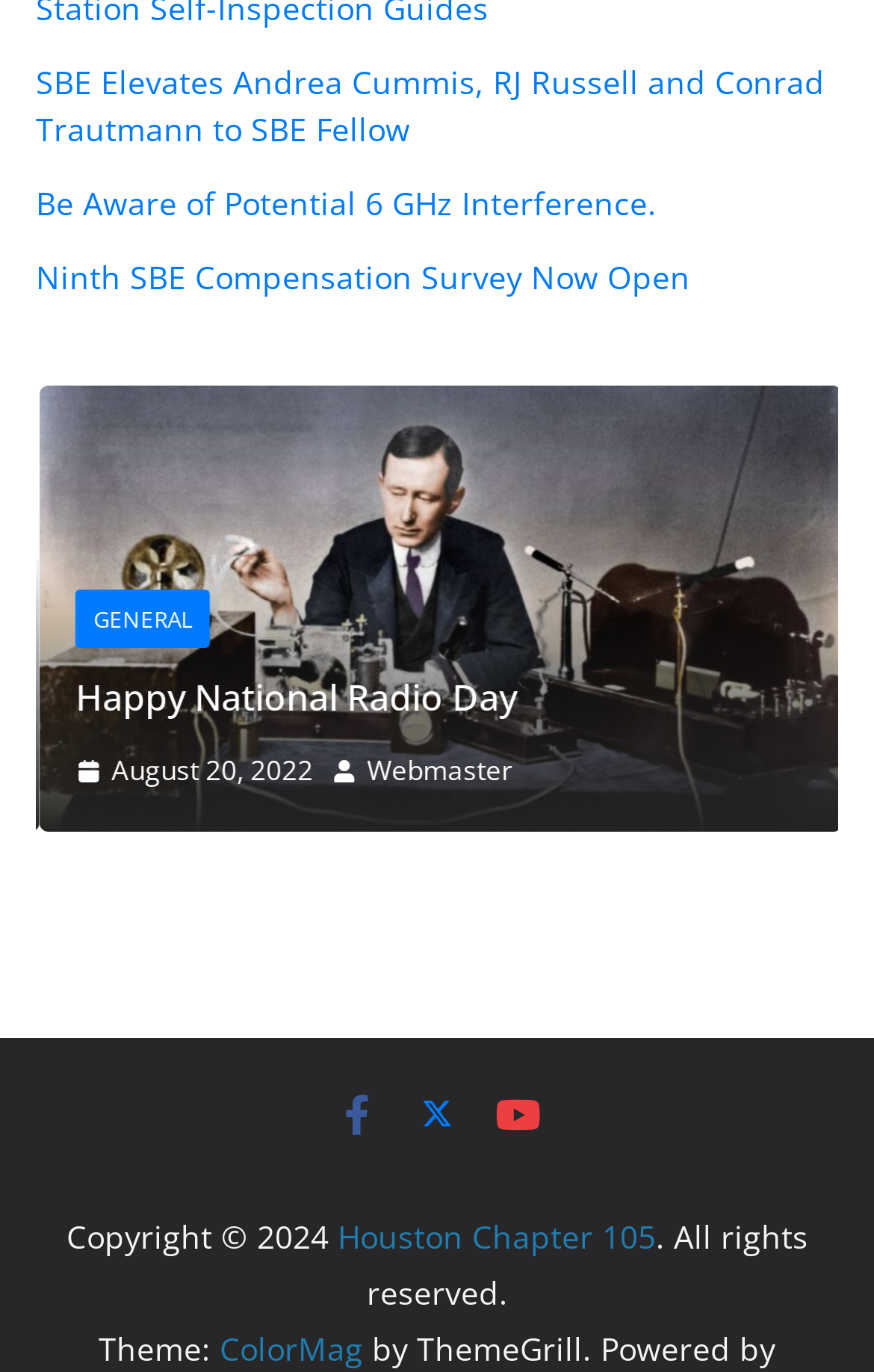Determine the bounding box coordinates for the element that should be clicked to follow this instruction: "Visit the Houston Chapter 105 page". The coordinates should be given as four float numbers between 0 and 1, in the format [left, top, right, bottom].

[0.386, 0.886, 0.75, 0.917]